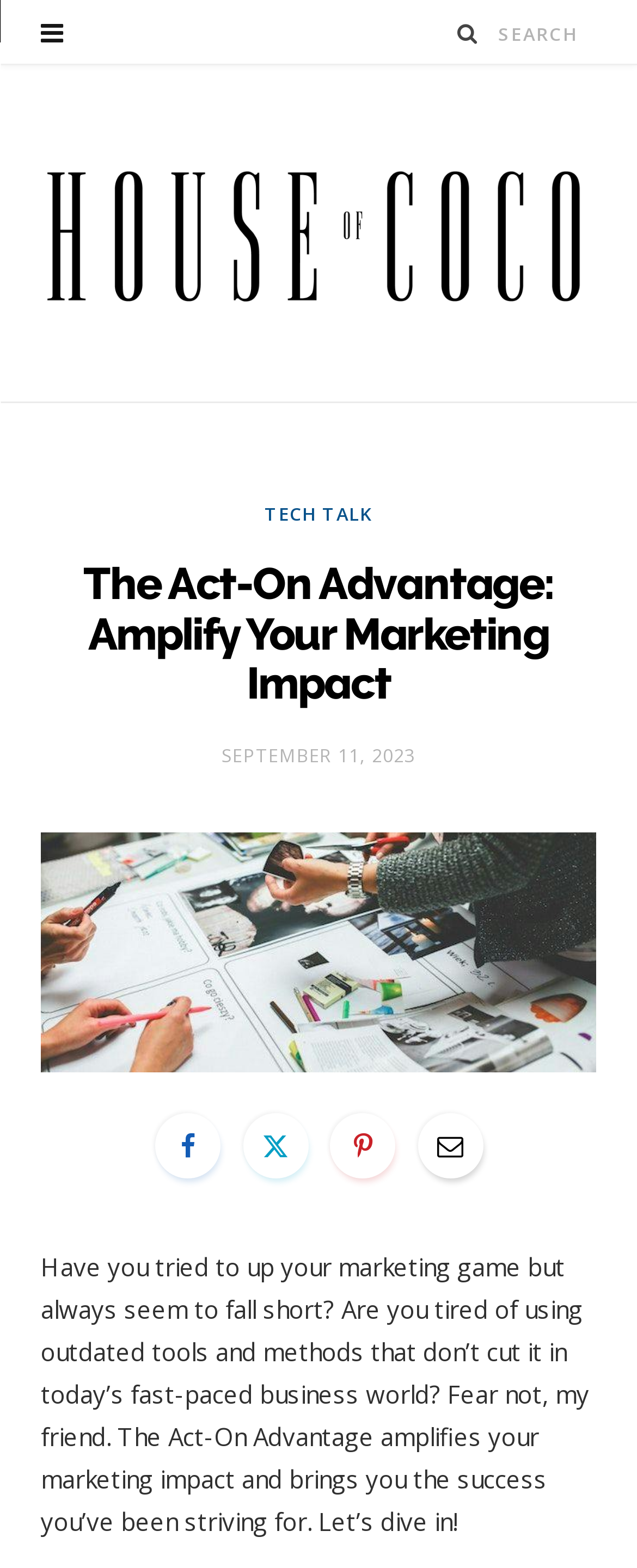Identify the bounding box of the HTML element described here: "aria-label="Search"". Provide the coordinates as four float numbers between 0 and 1: [left, top, right, bottom].

[0.718, 0.015, 0.751, 0.028]